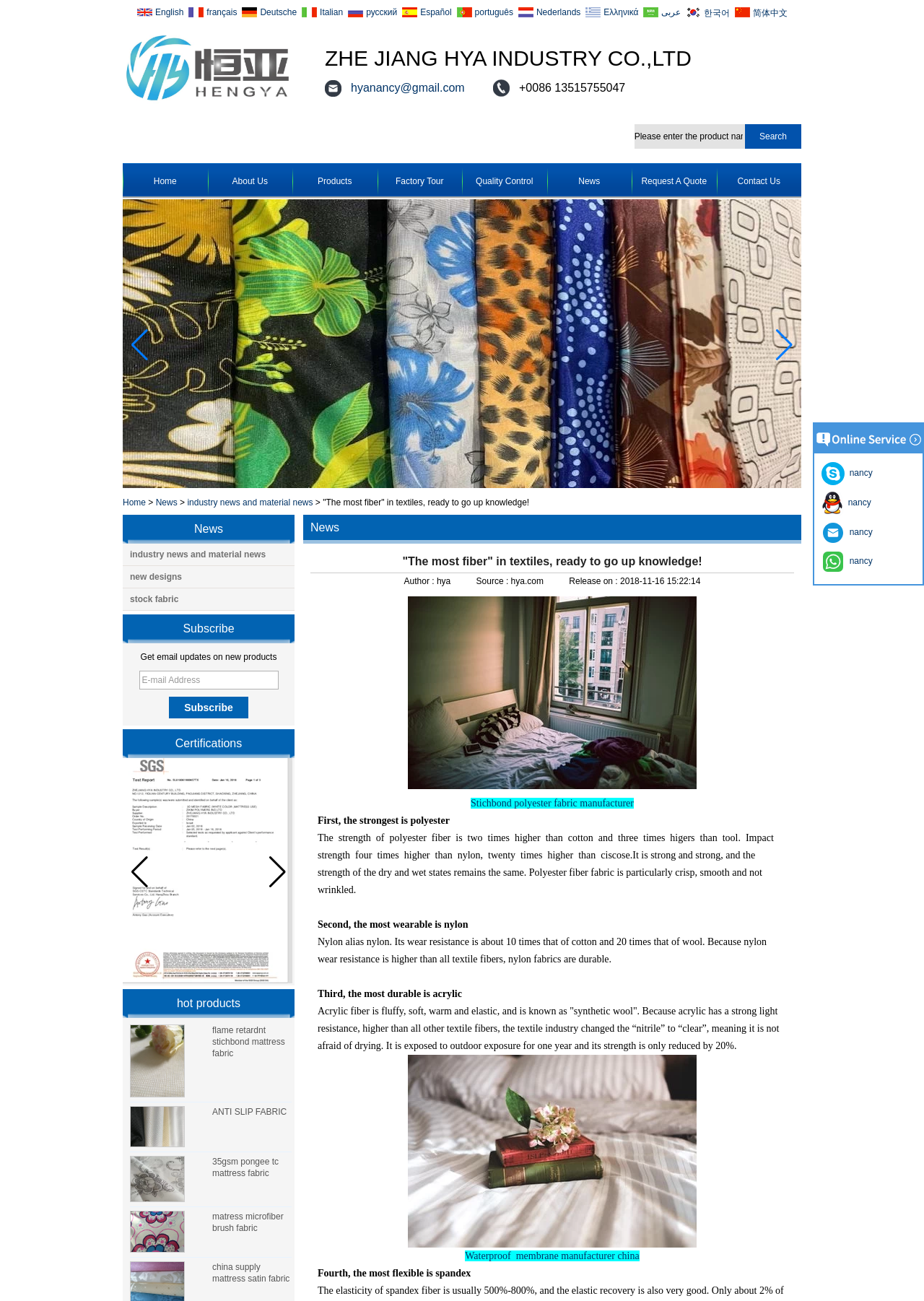Please look at the image and answer the question with a detailed explanation: What is the language of the first link?

The language of the first link can be found in the language selection section at the top of the webpage. The first link is labeled 'English', and it is an element with ID 90.